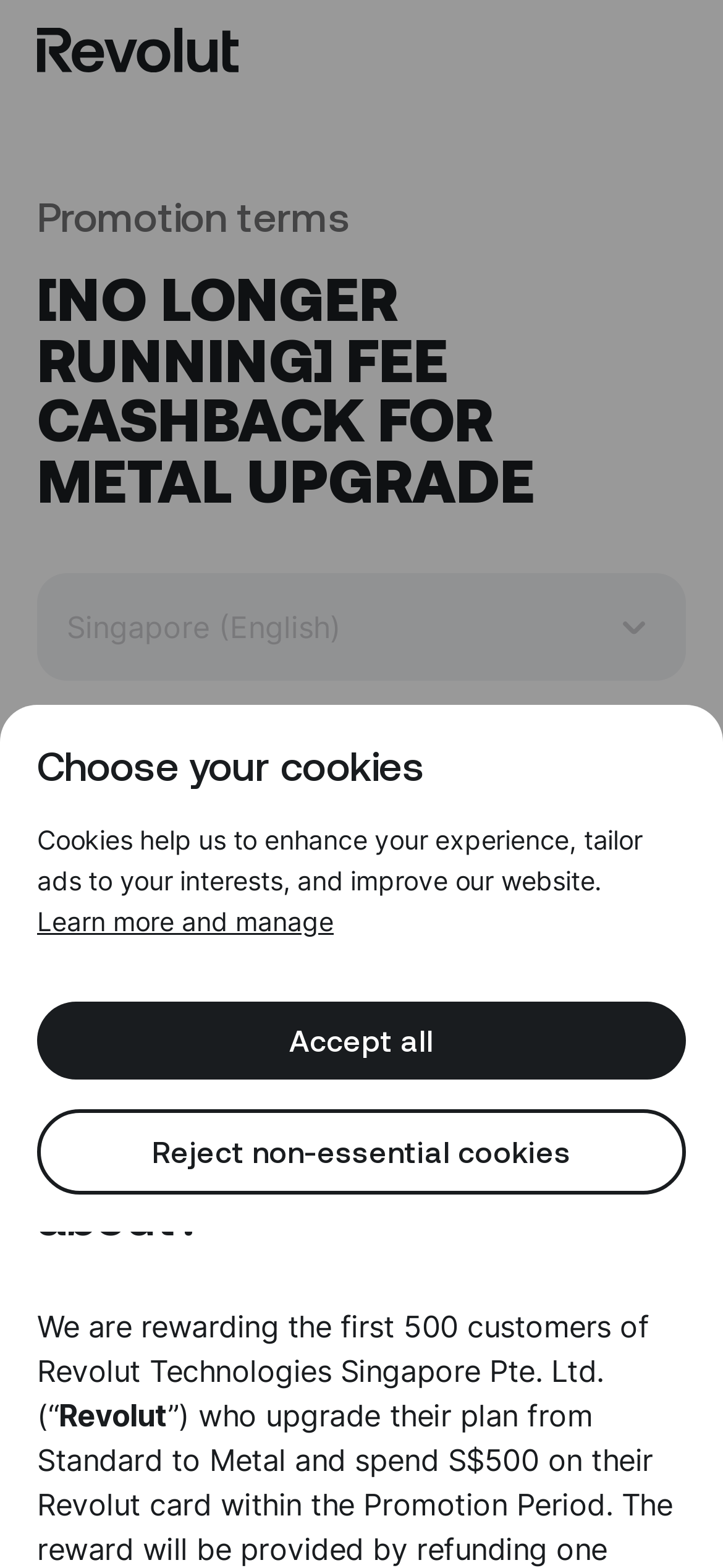Using the element description Learn more and manage, predict the bounding box coordinates for the UI element. Provide the coordinates in (top-left x, top-left y, bottom-right x, bottom-right y) format with values ranging from 0 to 1.

[0.051, 0.575, 0.462, 0.601]